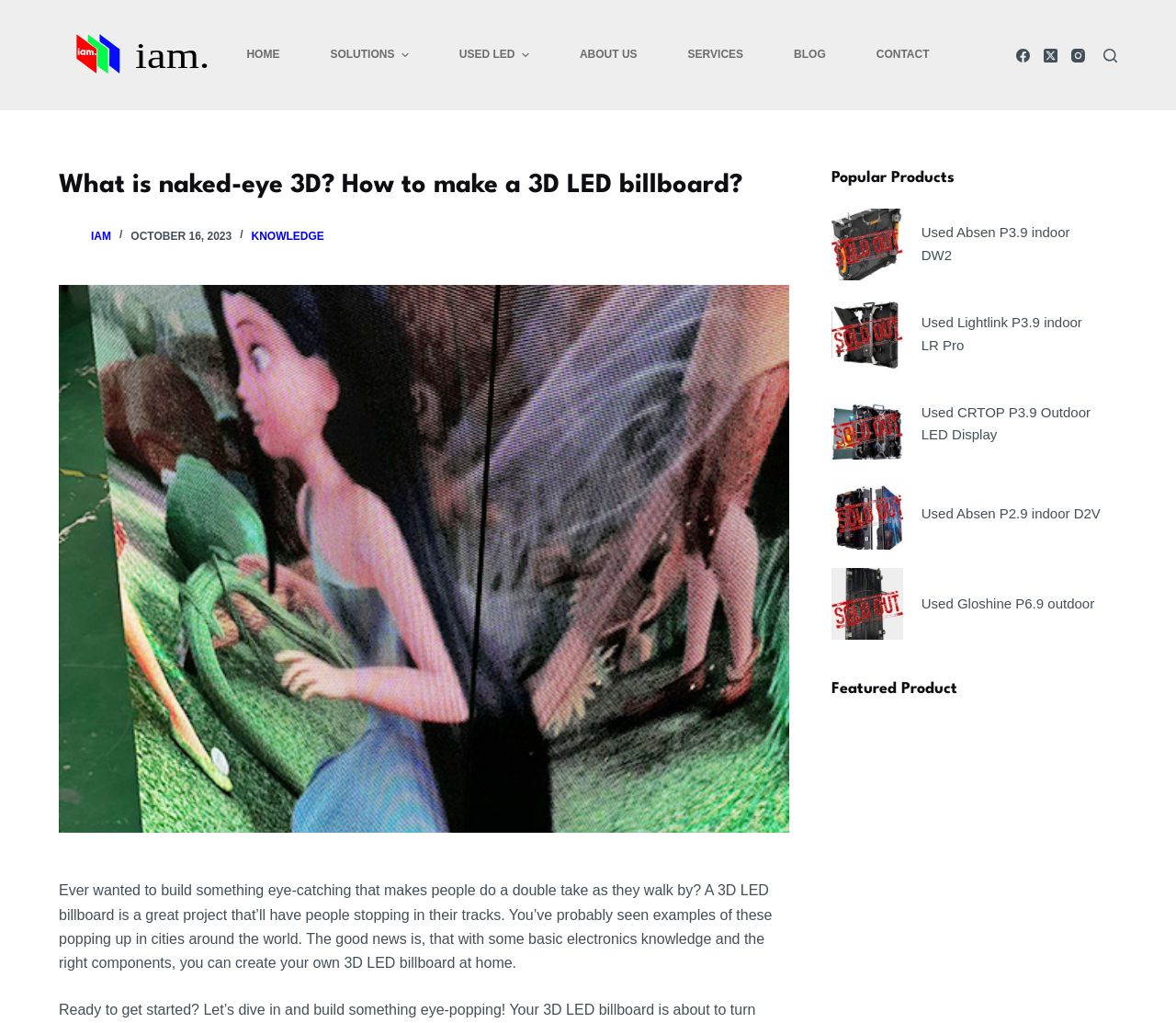Provide a short answer to the following question with just one word or phrase: How many menu items are in the header menu?

9